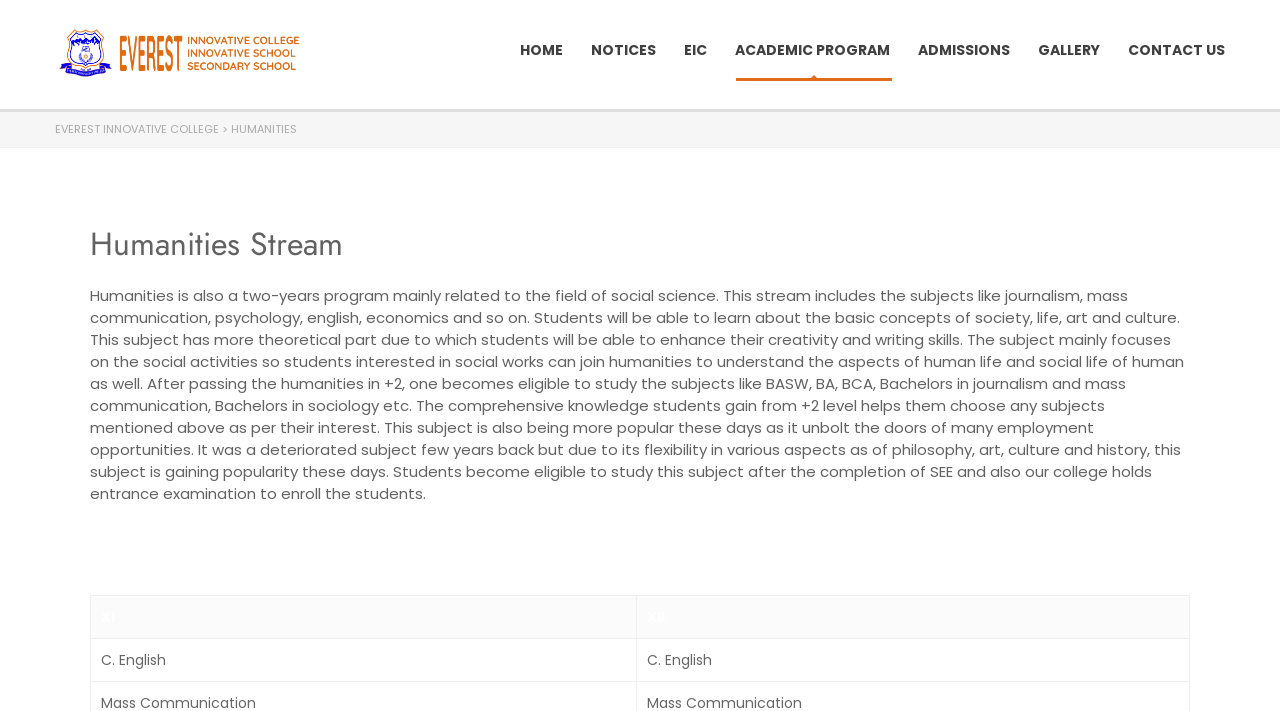Please find the bounding box for the UI element described by: "Contact Us".

[0.881, 0.046, 0.957, 0.094]